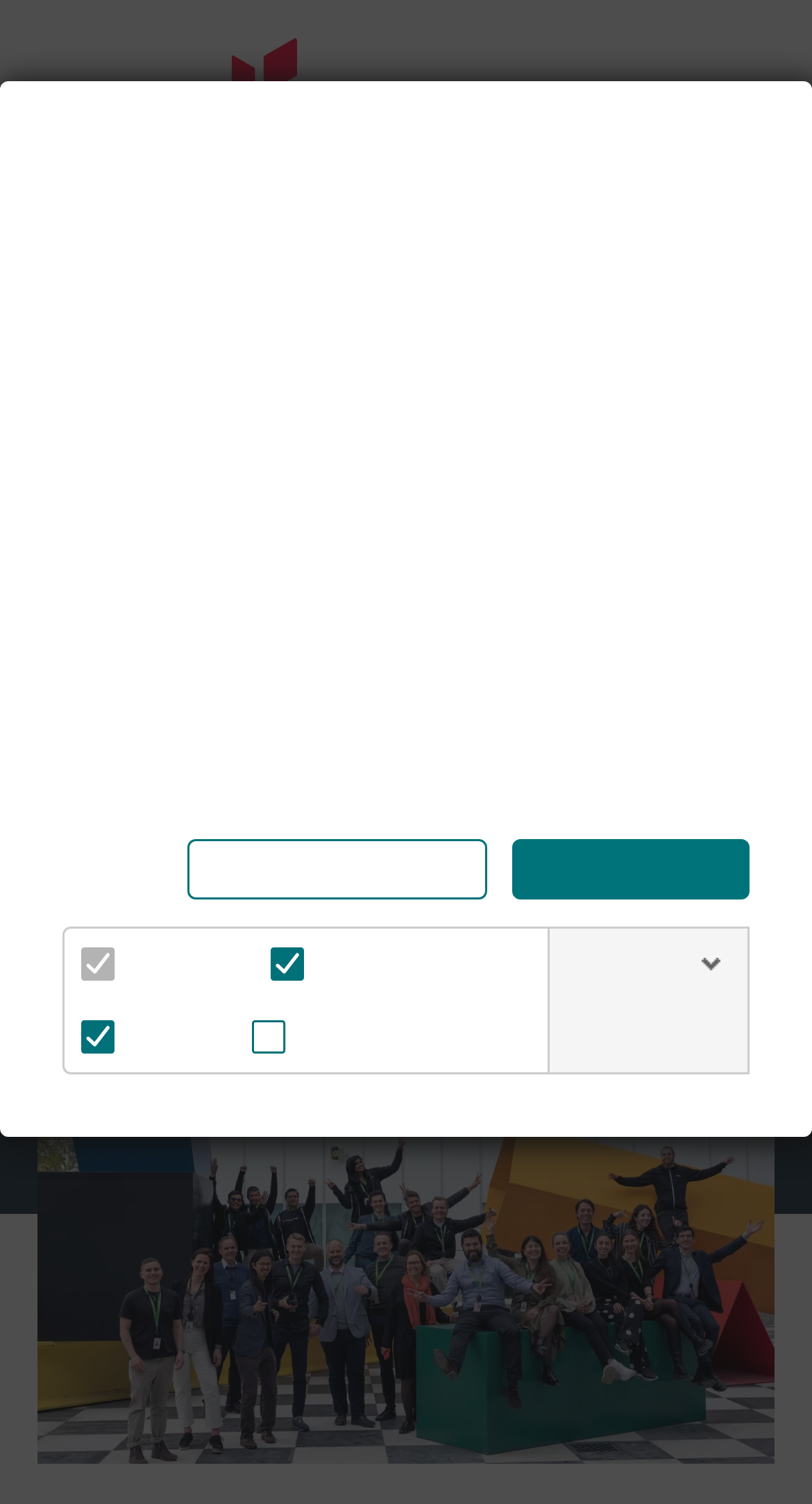Find the bounding box coordinates of the element I should click to carry out the following instruction: "View the group photo".

[0.047, 0.728, 0.953, 0.973]